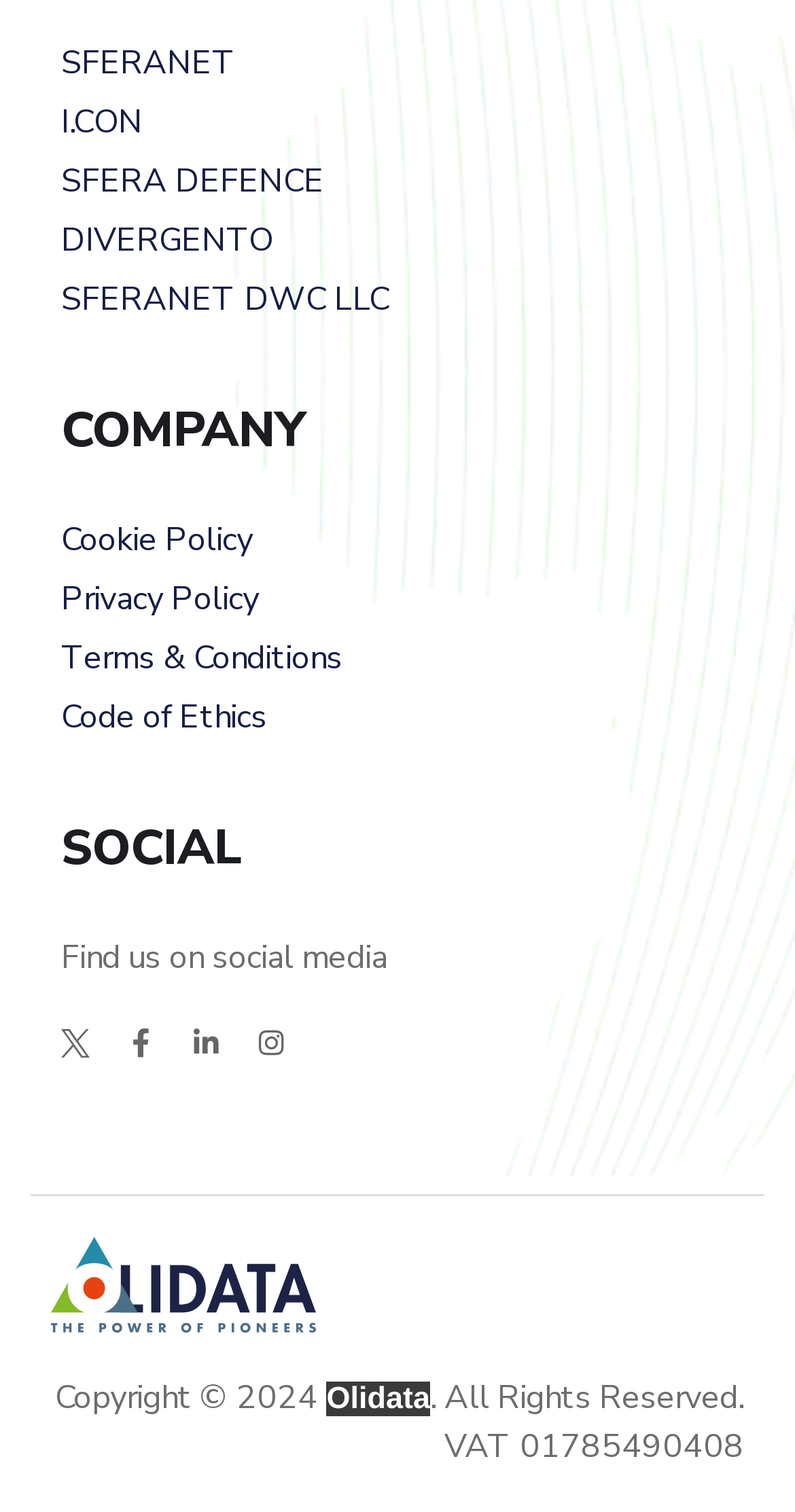Given the webpage screenshot and the description, determine the bounding box coordinates (top-left x, top-left y, bottom-right x, bottom-right y) that define the location of the UI element matching this description: SFERA DEFENCE

[0.077, 0.104, 0.923, 0.136]